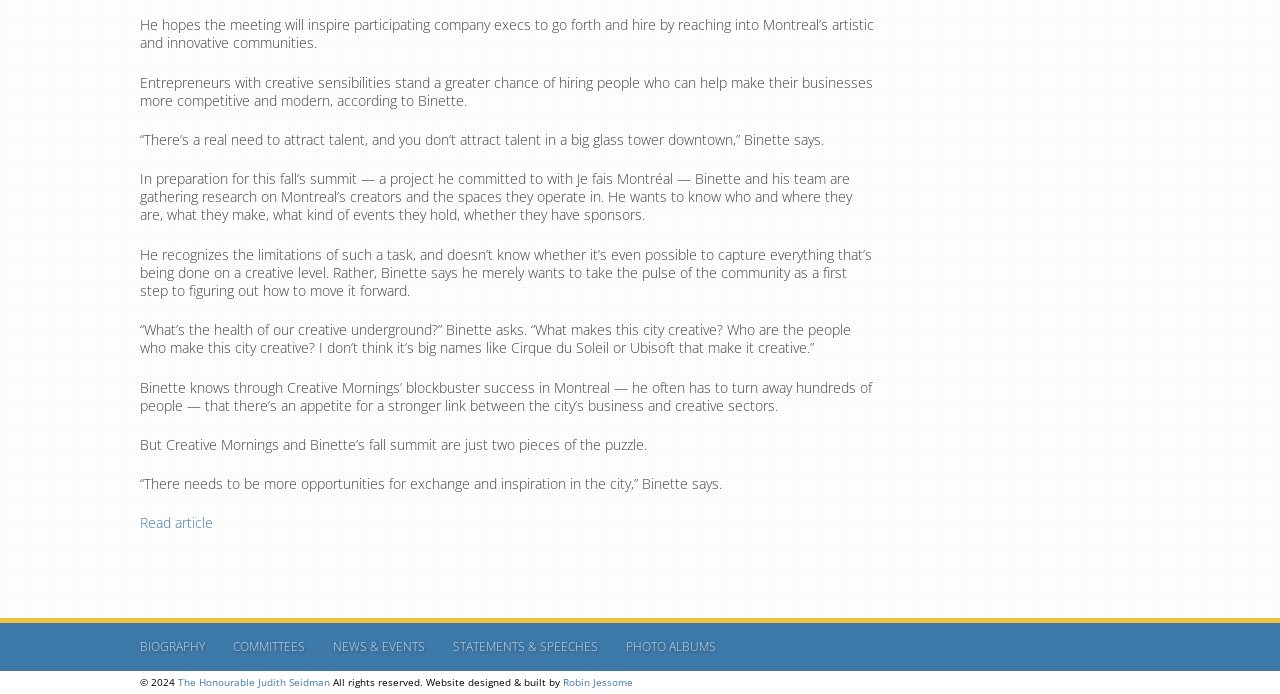What is the location of the 'Read article' link?
Provide a detailed answer to the question, using the image to inform your response.

The 'Read article' link is located at the bottom left of the webpage, with a bounding box coordinate of [0.109, 0.74, 0.166, 0.767].